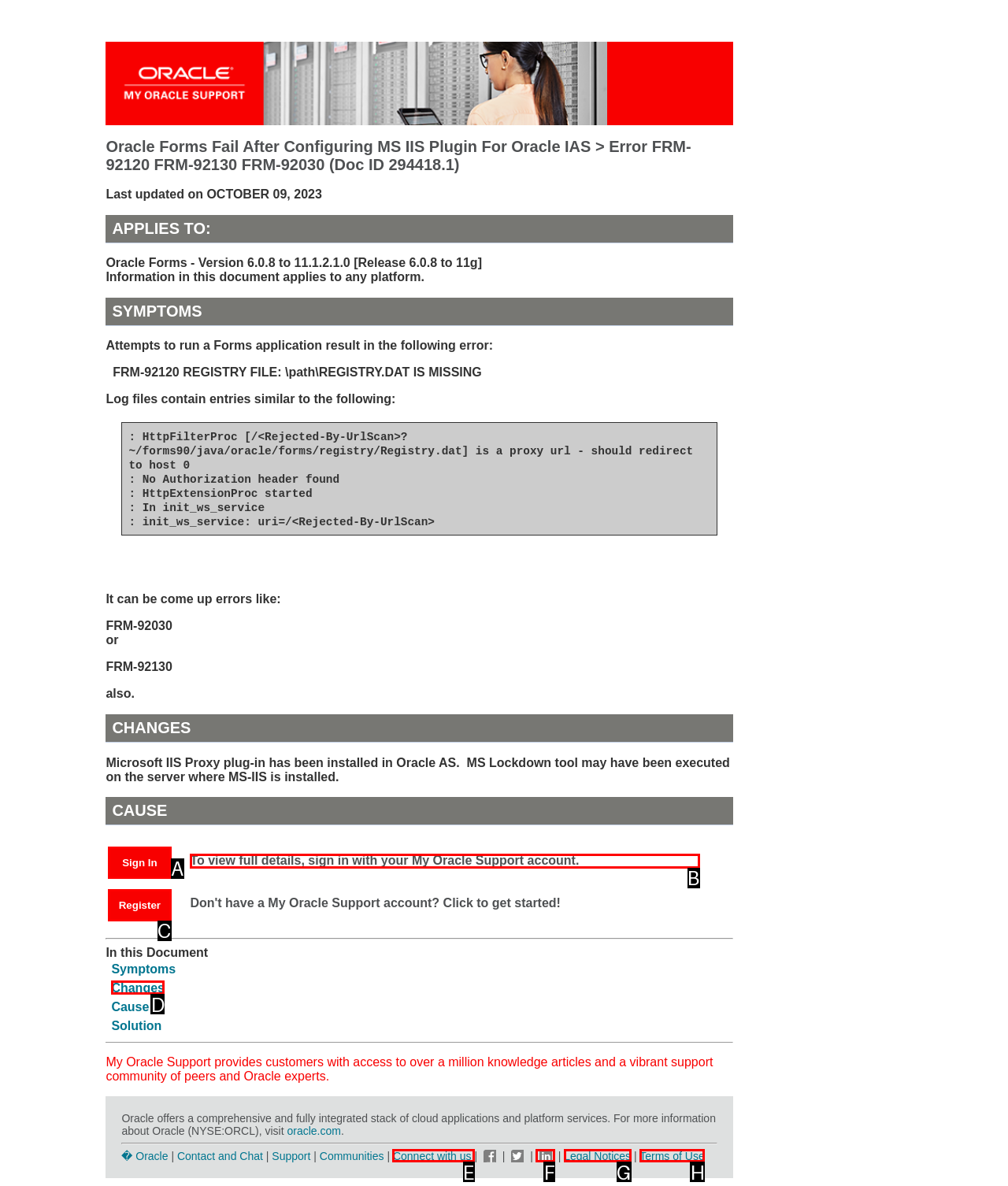Select the letter of the UI element you need to click on to fulfill this task: View full details. Write down the letter only.

B